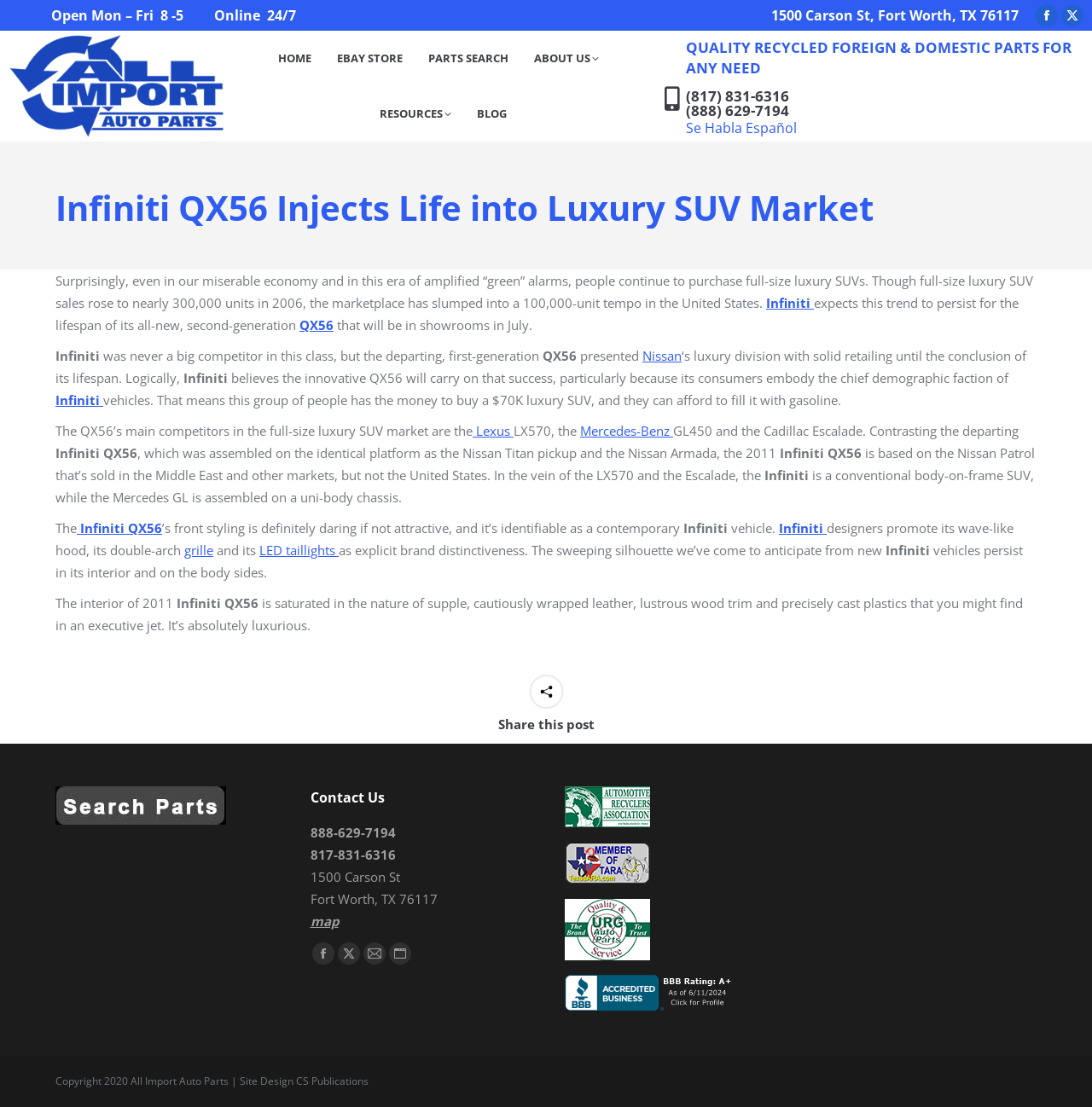Please identify the bounding box coordinates of the element I should click to complete this instruction: 'Check the business review on BBB'. The coordinates should be given as four float numbers between 0 and 1, like this: [left, top, right, bottom].

[0.517, 0.901, 0.673, 0.916]